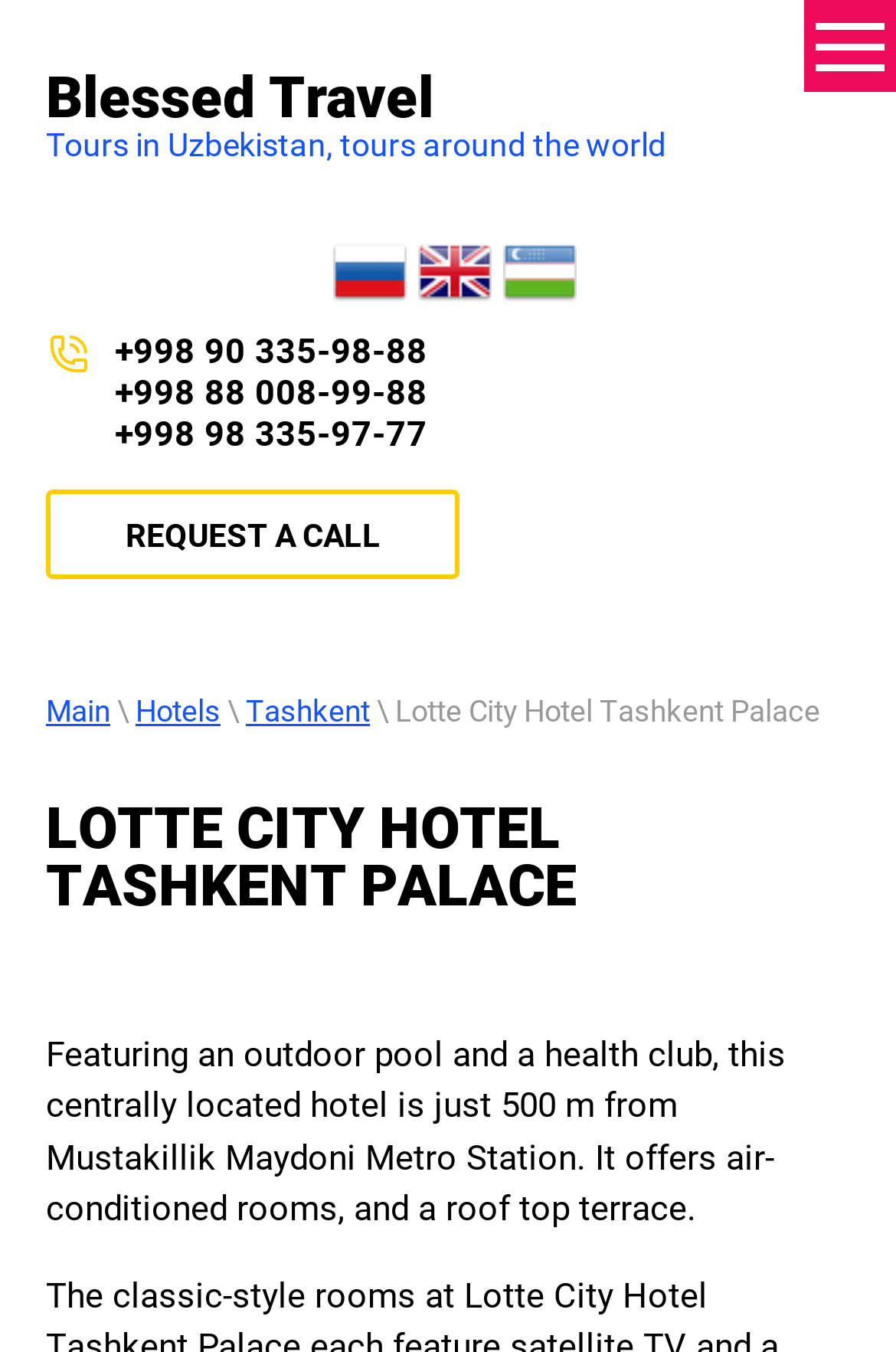What amenities does the hotel offer?
Give a single word or phrase as your answer by examining the image.

outdoor pool and health club